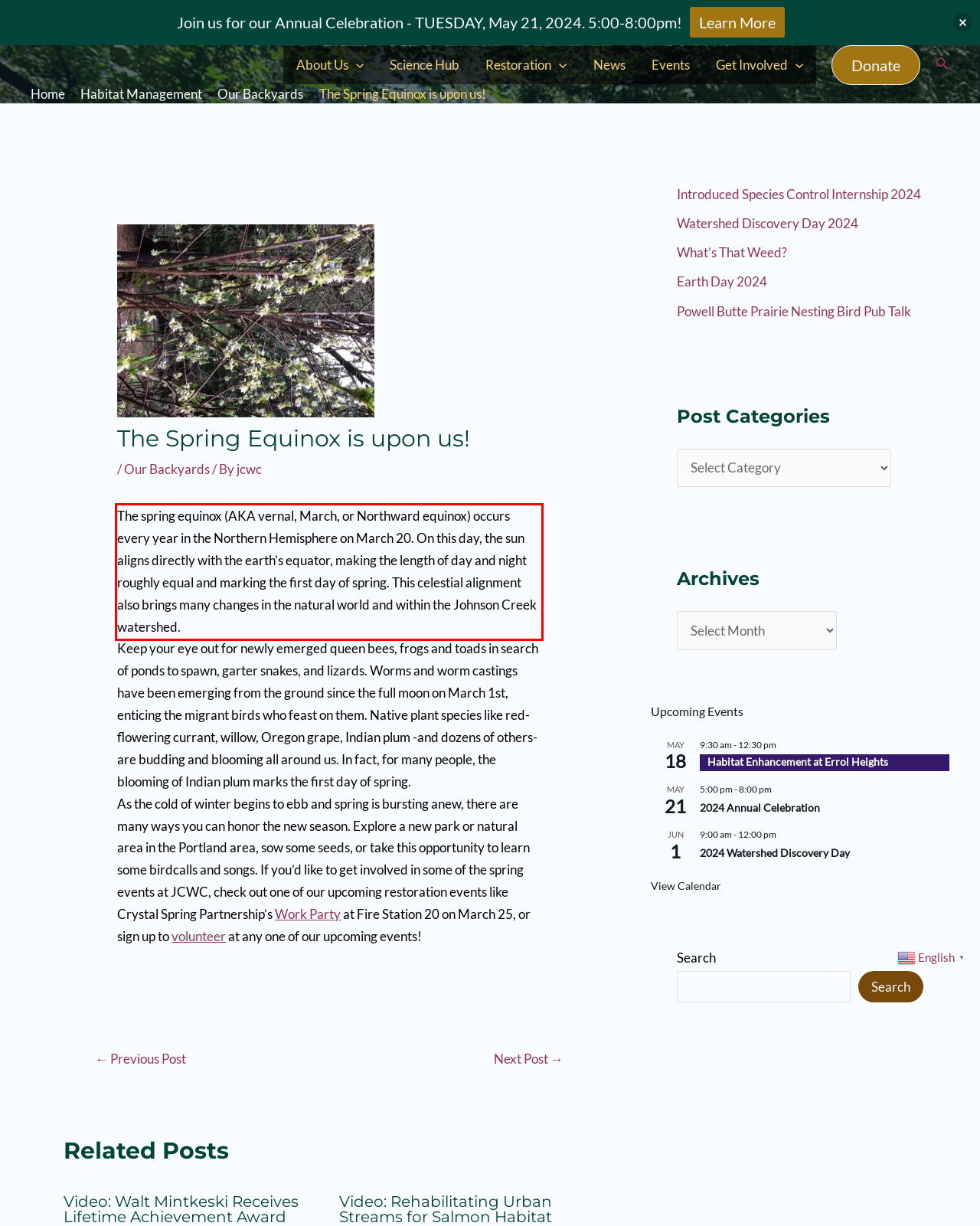From the screenshot of the webpage, locate the red bounding box and extract the text contained within that area.

The spring equinox (AKA vernal, March, or Northward equinox) occurs every year in the Northern Hemisphere on March 20. On this day, the sun aligns directly with the earth’s equator, making the length of day and night roughly equal and marking the first day of spring. This celestial alignment also brings many changes in the natural world and within the Johnson Creek watershed.